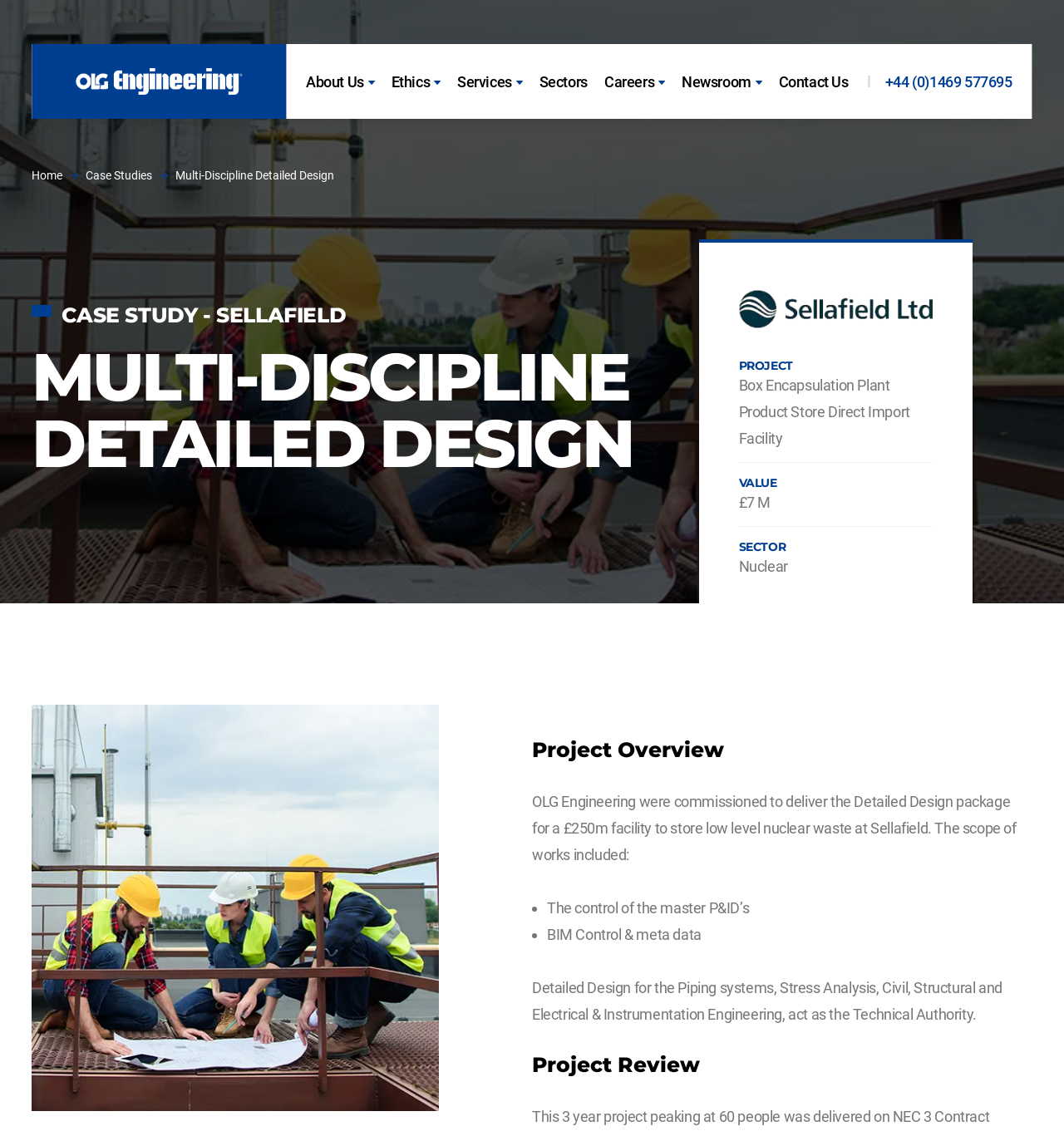Provide a one-word or short-phrase response to the question:
What is the sector of the project?

Nuclear